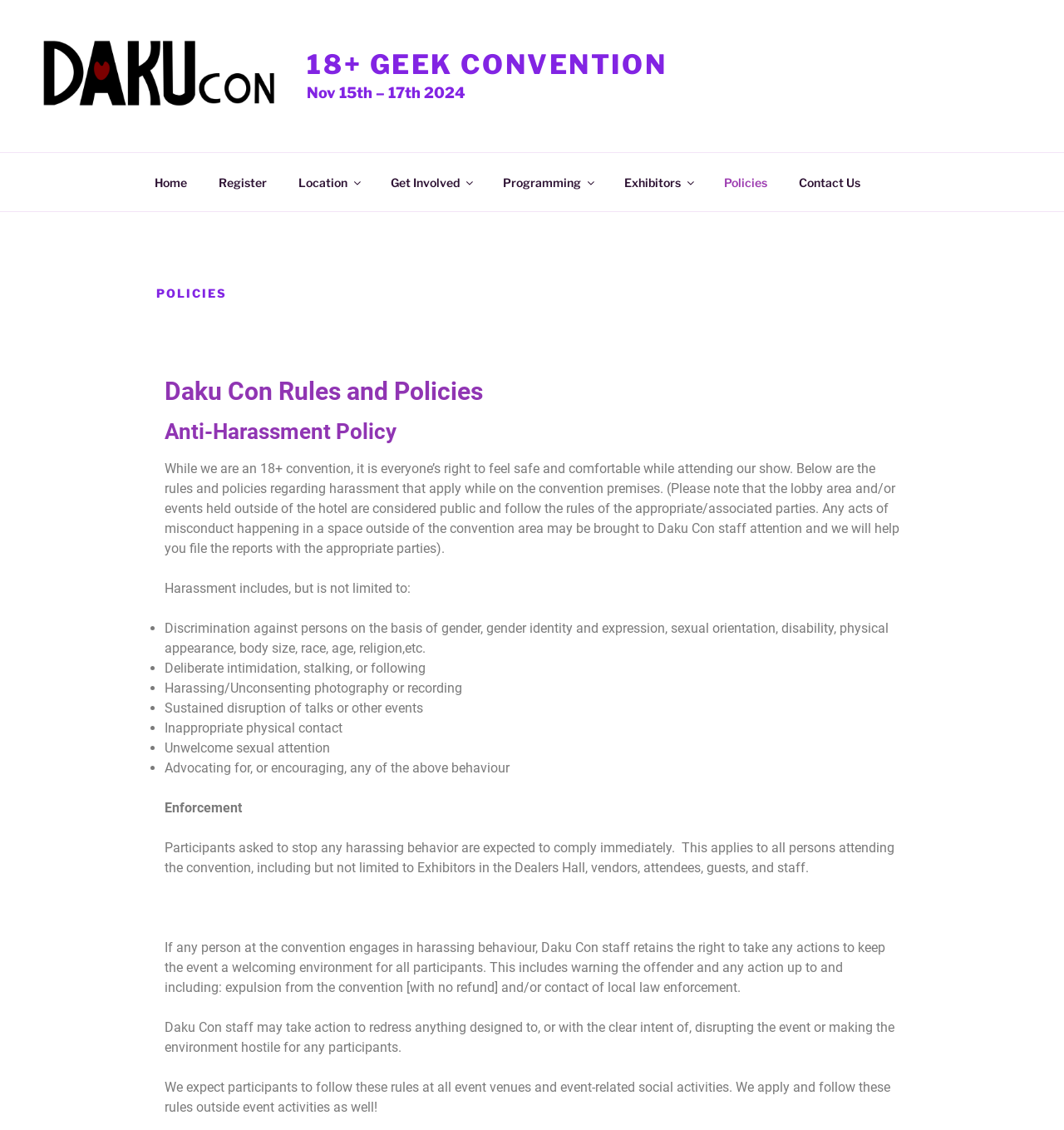From the given element description: "Contact Us", find the bounding box for the UI element. Provide the coordinates as four float numbers between 0 and 1, in the order [left, top, right, bottom].

[0.737, 0.143, 0.822, 0.179]